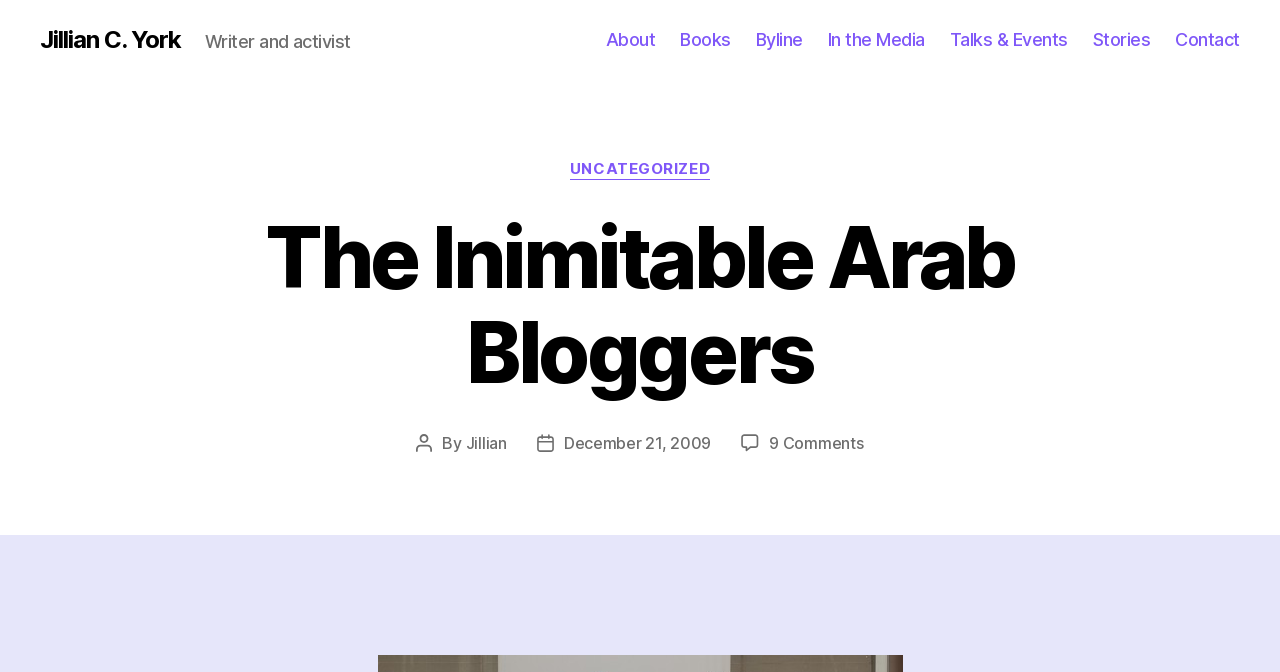Please mark the bounding box coordinates of the area that should be clicked to carry out the instruction: "go to about page".

[0.473, 0.043, 0.512, 0.076]